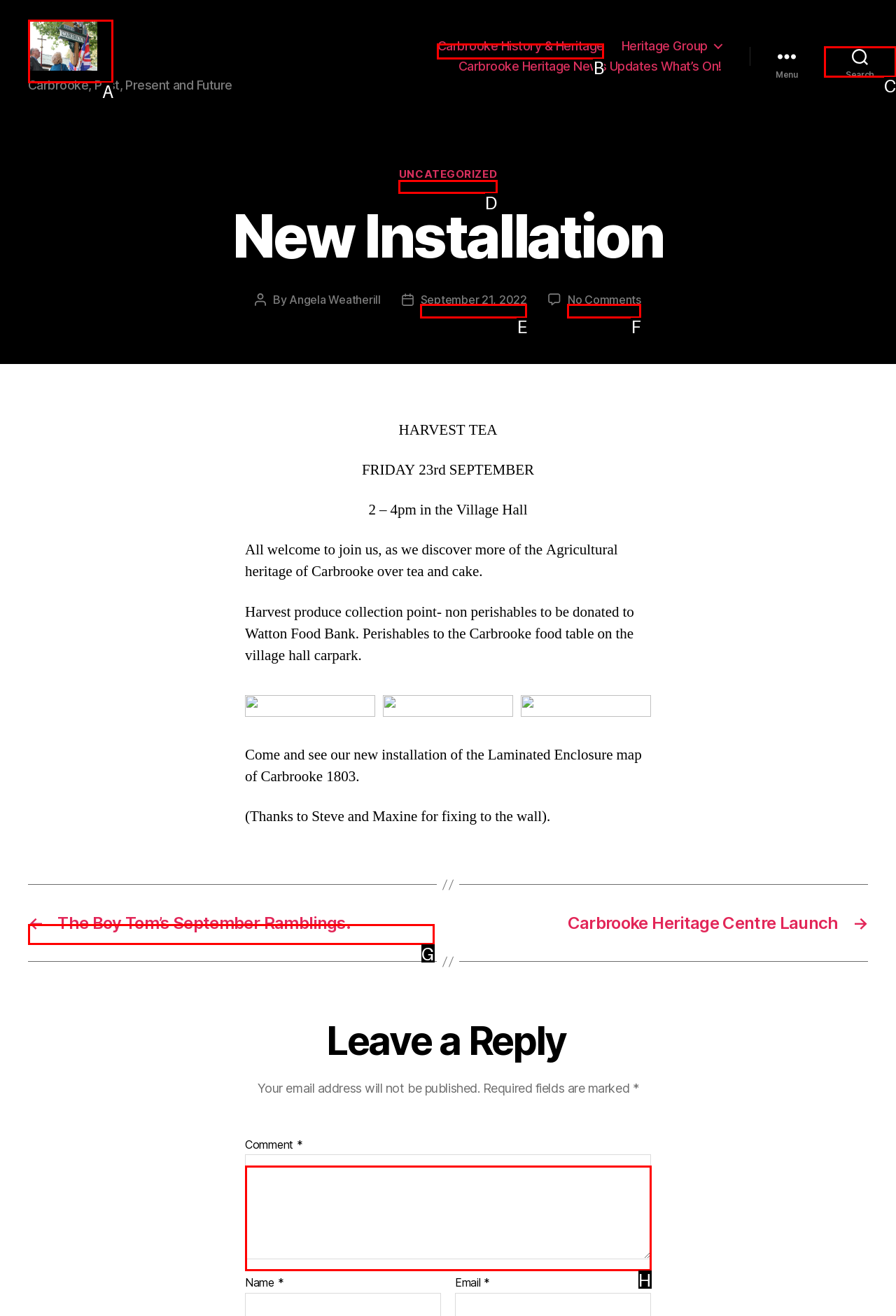Determine the option that best fits the description: parent_node: Carbrooke History
Reply with the letter of the correct option directly.

A